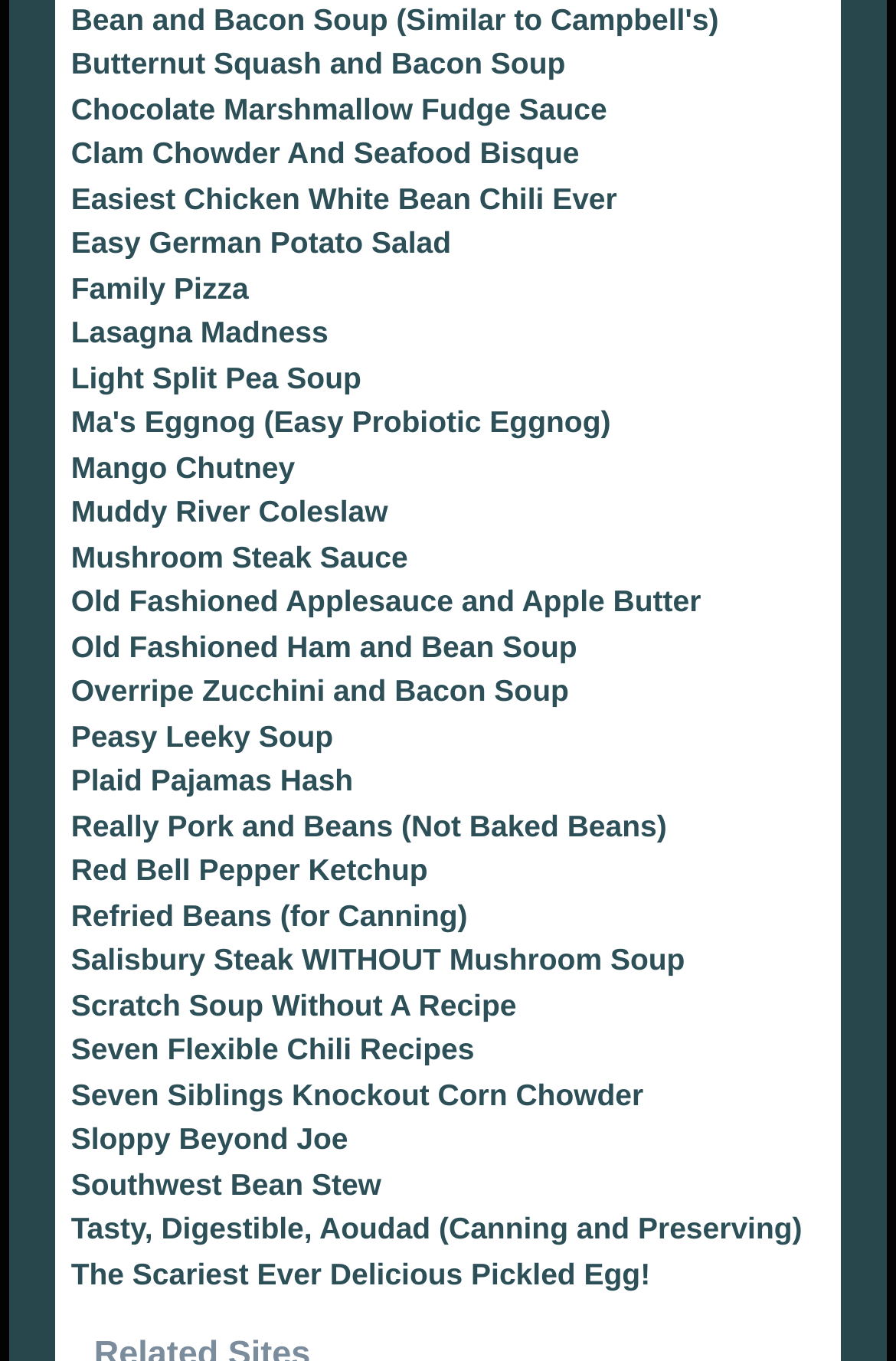Can you specify the bounding box coordinates of the area that needs to be clicked to fulfill the following instruction: "Learn about Easiest Chicken White Bean Chili Ever"?

[0.079, 0.133, 0.689, 0.158]